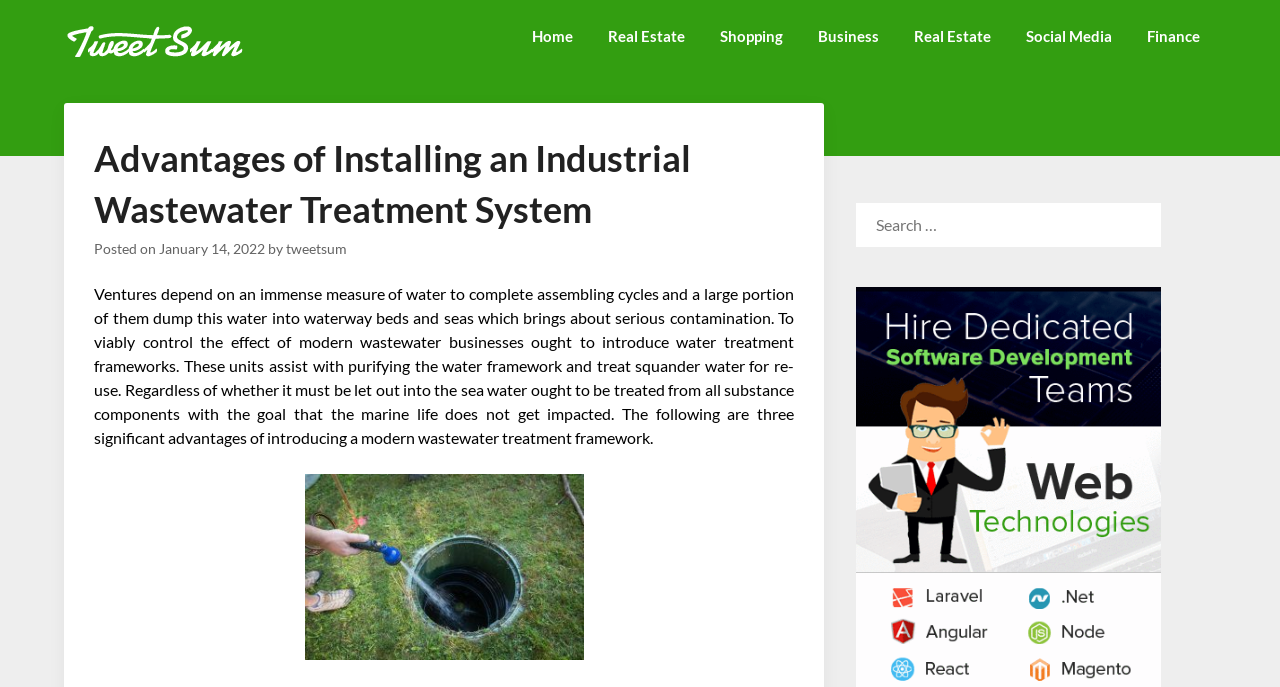From the webpage screenshot, predict the bounding box coordinates (top-left x, top-left y, bottom-right x, bottom-right y) for the UI element described here: tweetsum

[0.224, 0.35, 0.271, 0.374]